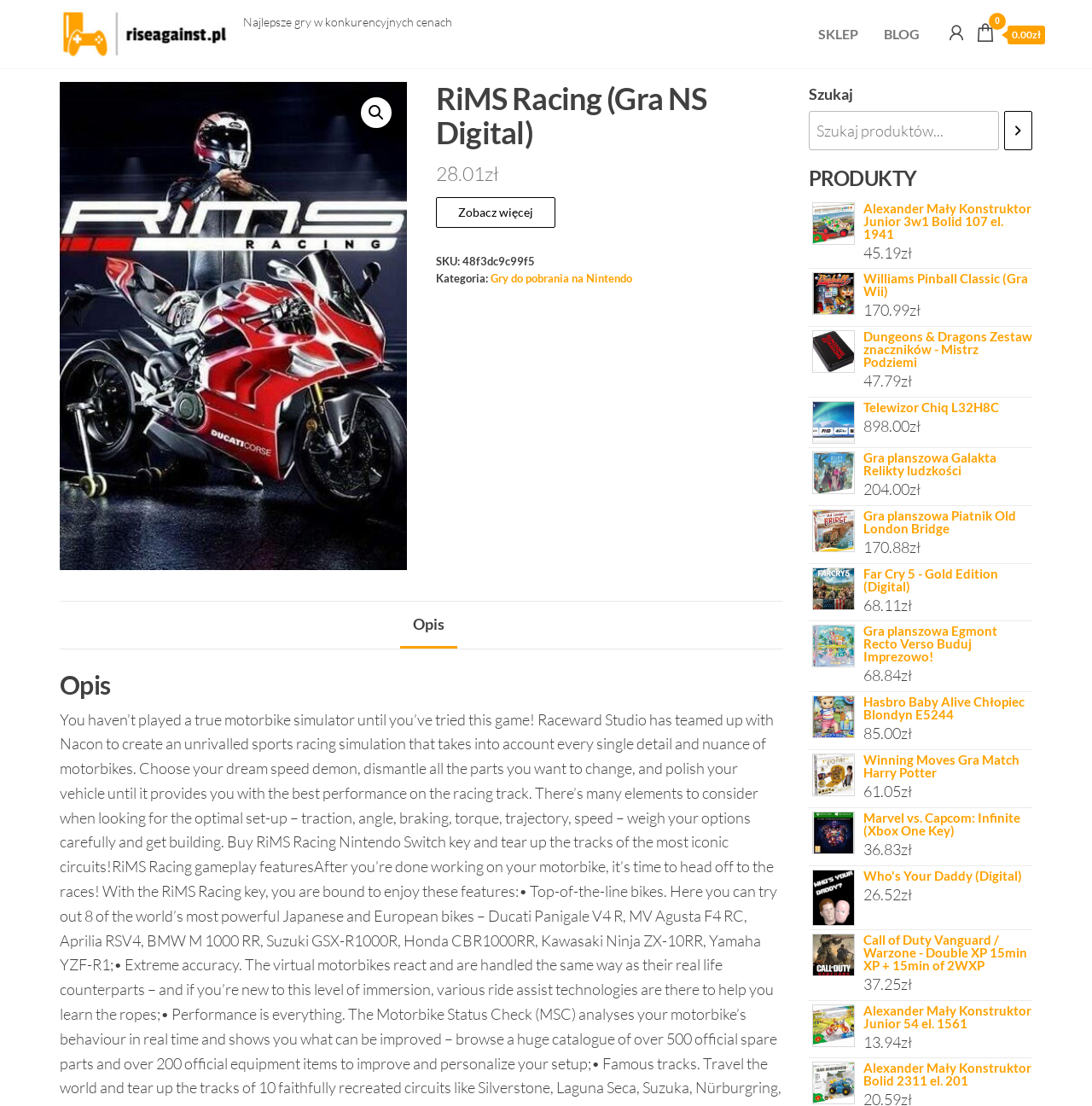Using the image as a reference, answer the following question in as much detail as possible:
What is the category of RiMS Racing (Gra NS Digital)?

The category of RiMS Racing (Gra NS Digital) can be found in the product description section, where it is listed as 'Kategoria: Gry do pobrania na Nintendo'.